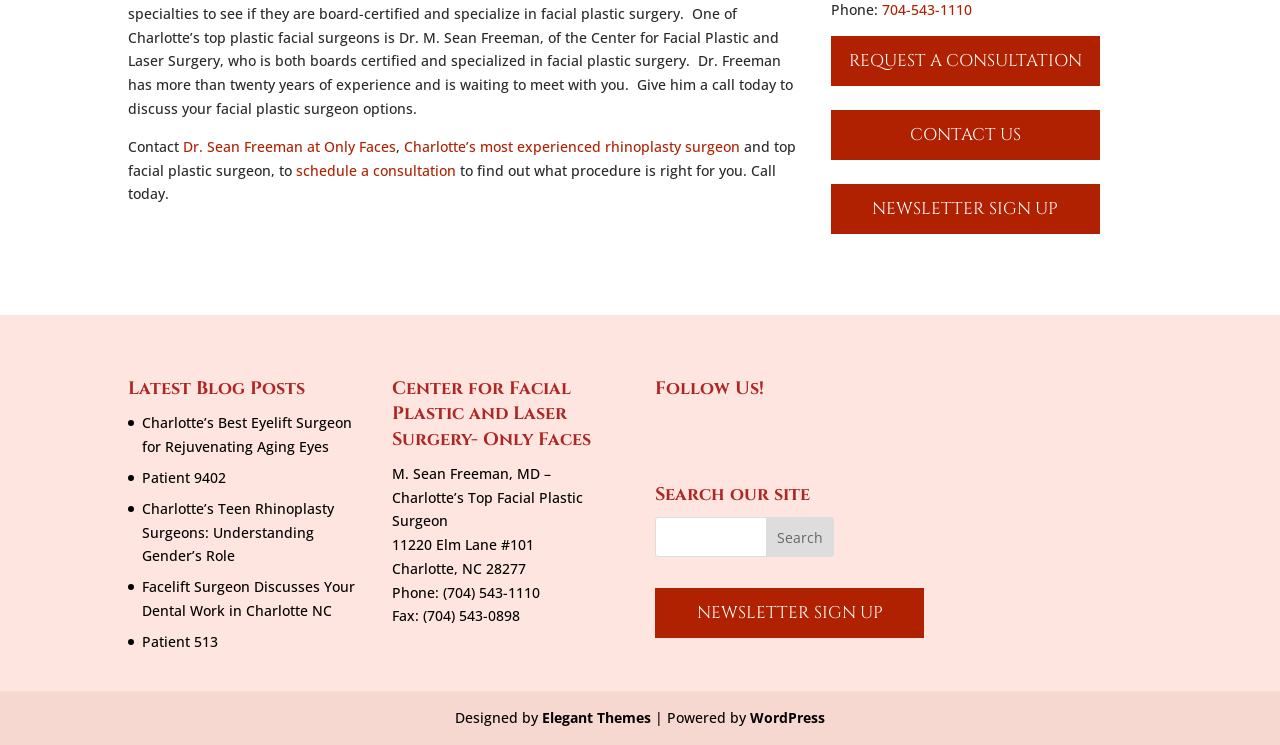Show the bounding box coordinates for the HTML element as described: "Charlotte’s most experienced rhinoplasty surgeon".

[0.316, 0.184, 0.578, 0.209]